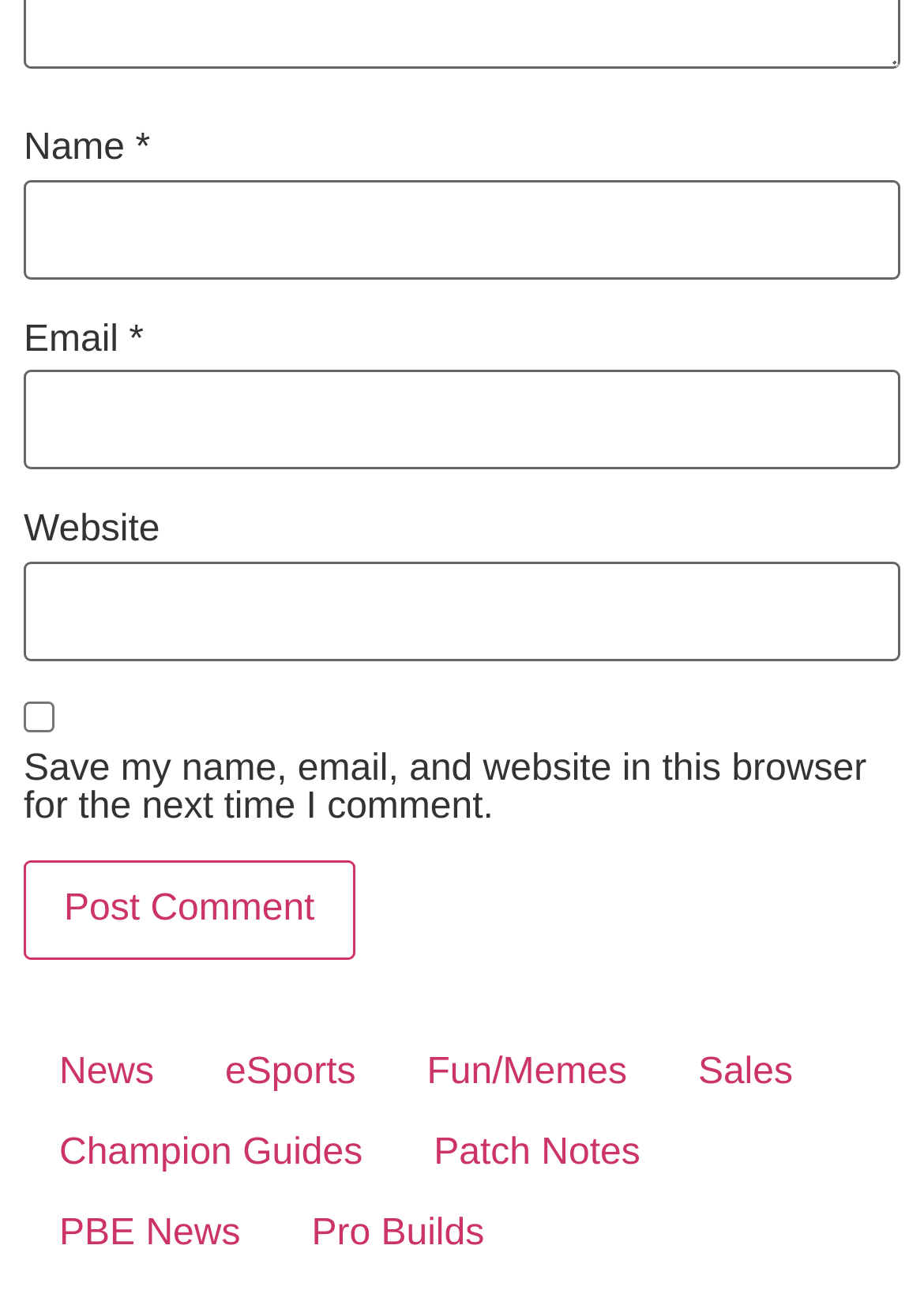Please specify the bounding box coordinates of the clickable region to carry out the following instruction: "Input your email". The coordinates should be four float numbers between 0 and 1, in the format [left, top, right, bottom].

[0.026, 0.282, 0.974, 0.358]